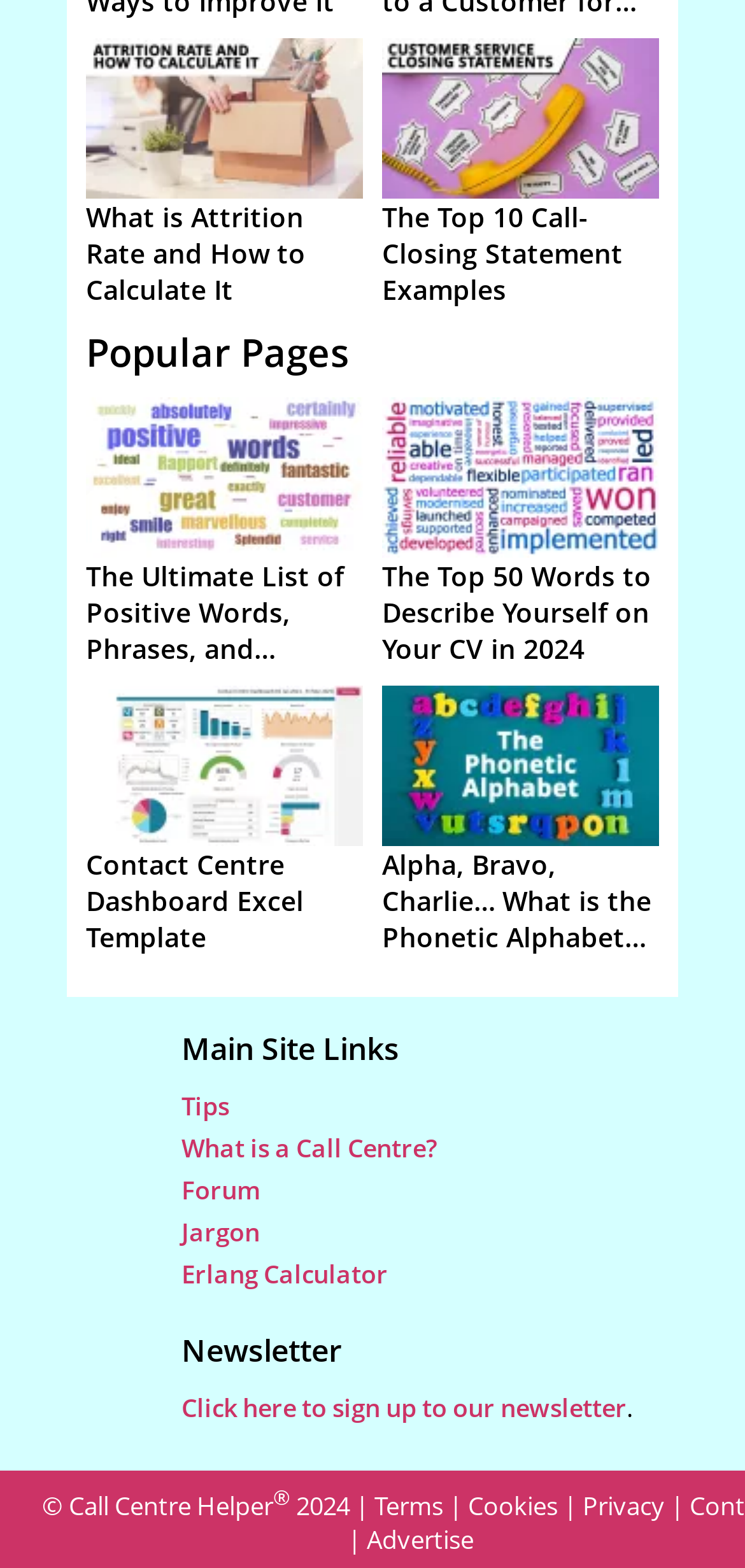How many links are there under Popular Pages?
Please answer the question with a single word or phrase, referencing the image.

8